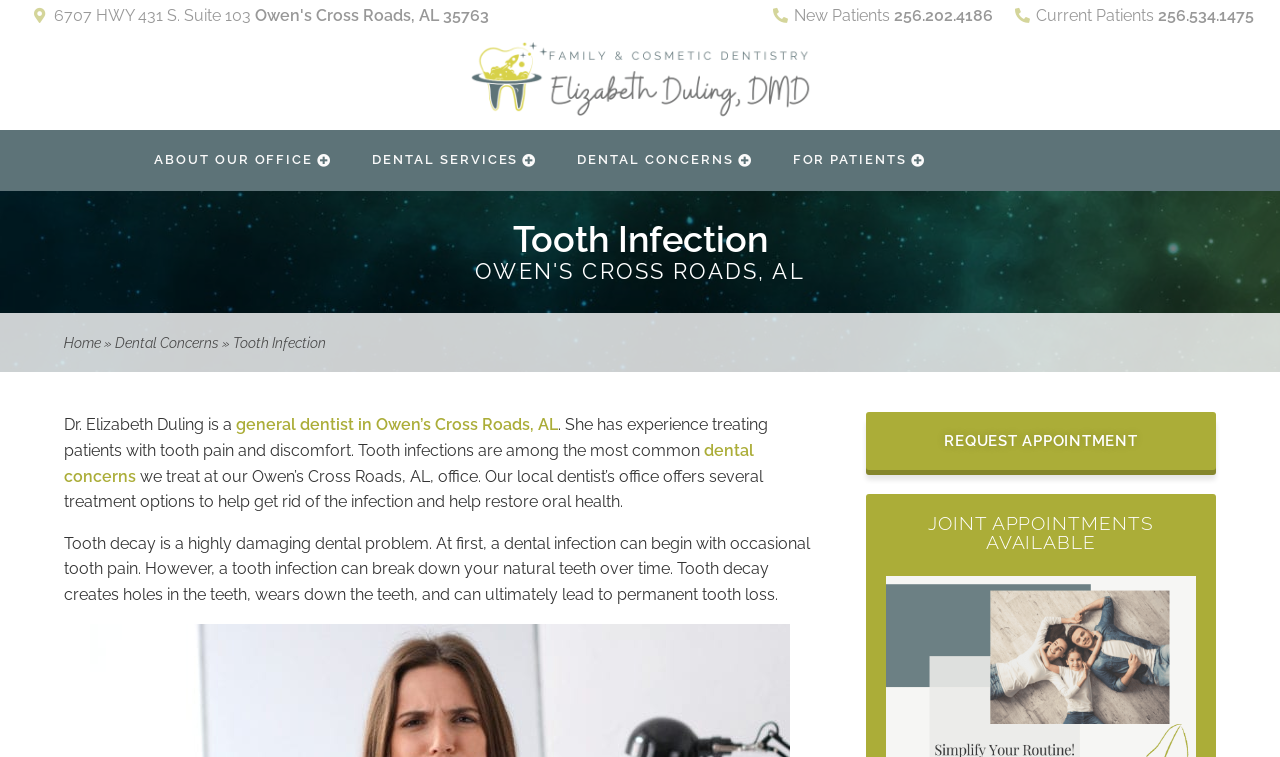Please predict the bounding box coordinates of the element's region where a click is necessary to complete the following instruction: "Learn about the office". The coordinates should be represented by four float numbers between 0 and 1, i.e., [left, top, right, bottom].

[0.12, 0.201, 0.26, 0.221]